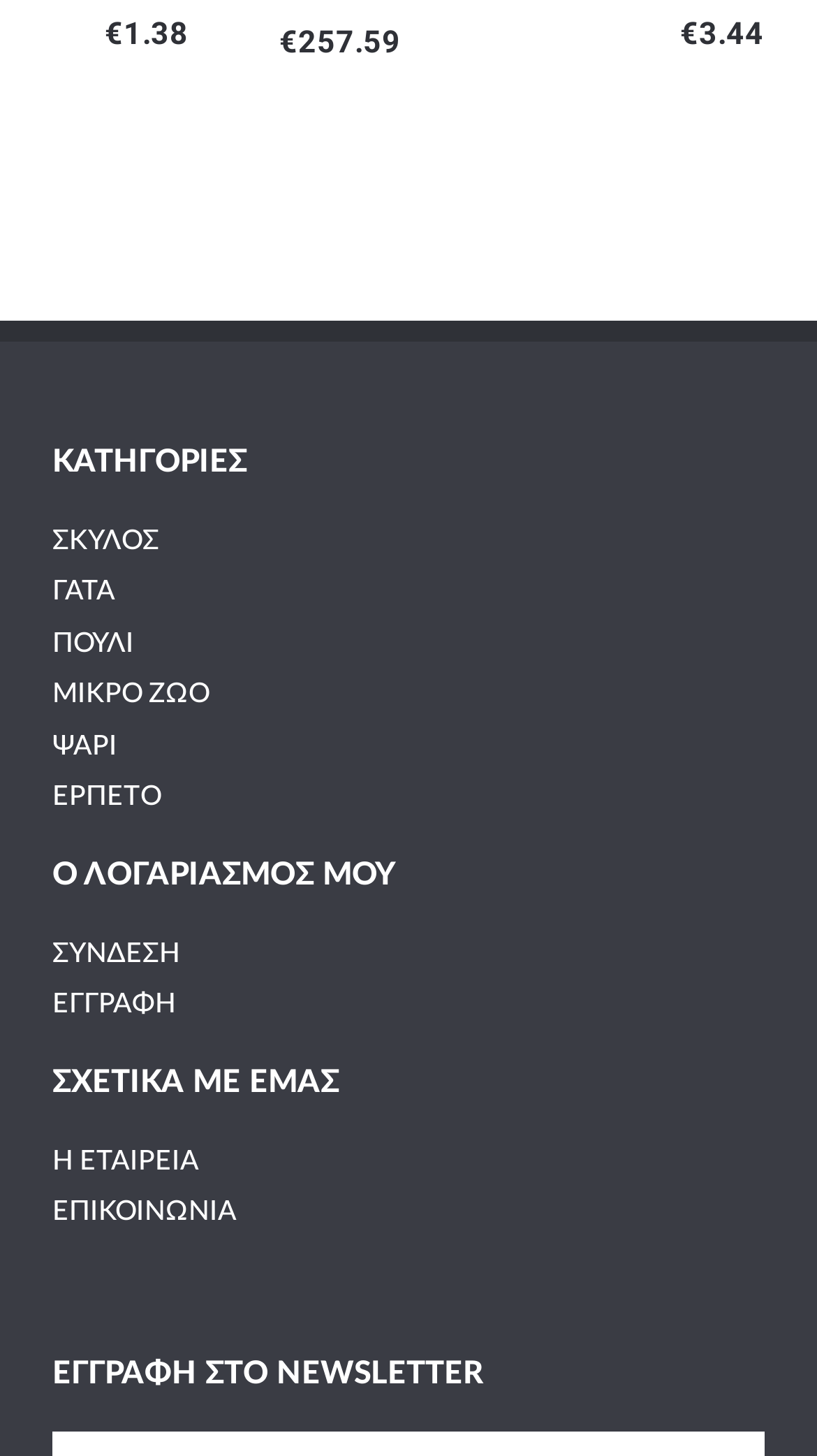How many categories are listed?
Answer the question with a single word or phrase derived from the image.

7